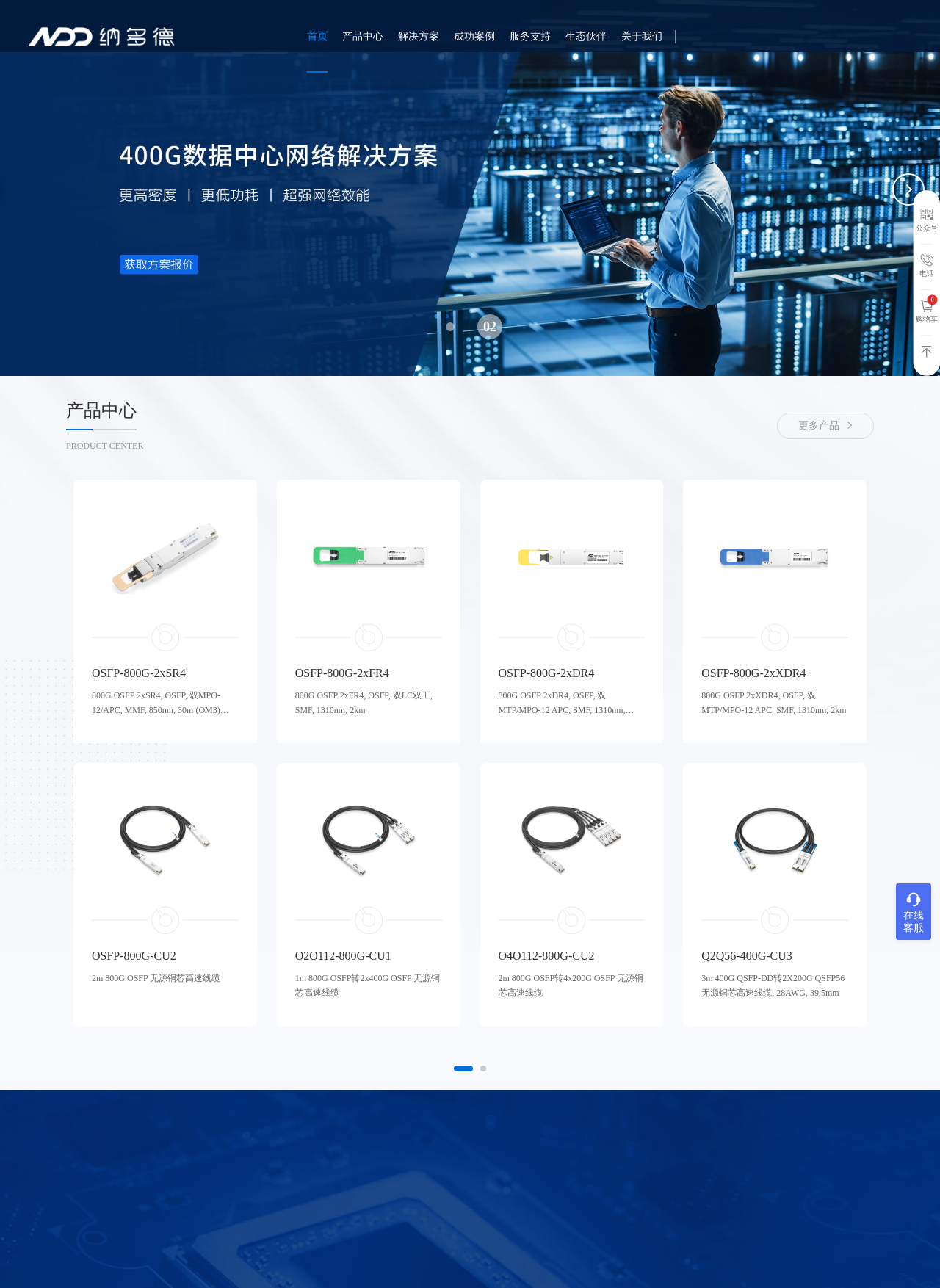Analyze the image and give a detailed response to the question:
What is the purpose of the textbox?

The textbox is located next to a button with no text, and it is likely used for searching products, as it is placed in the product center section of the webpage.